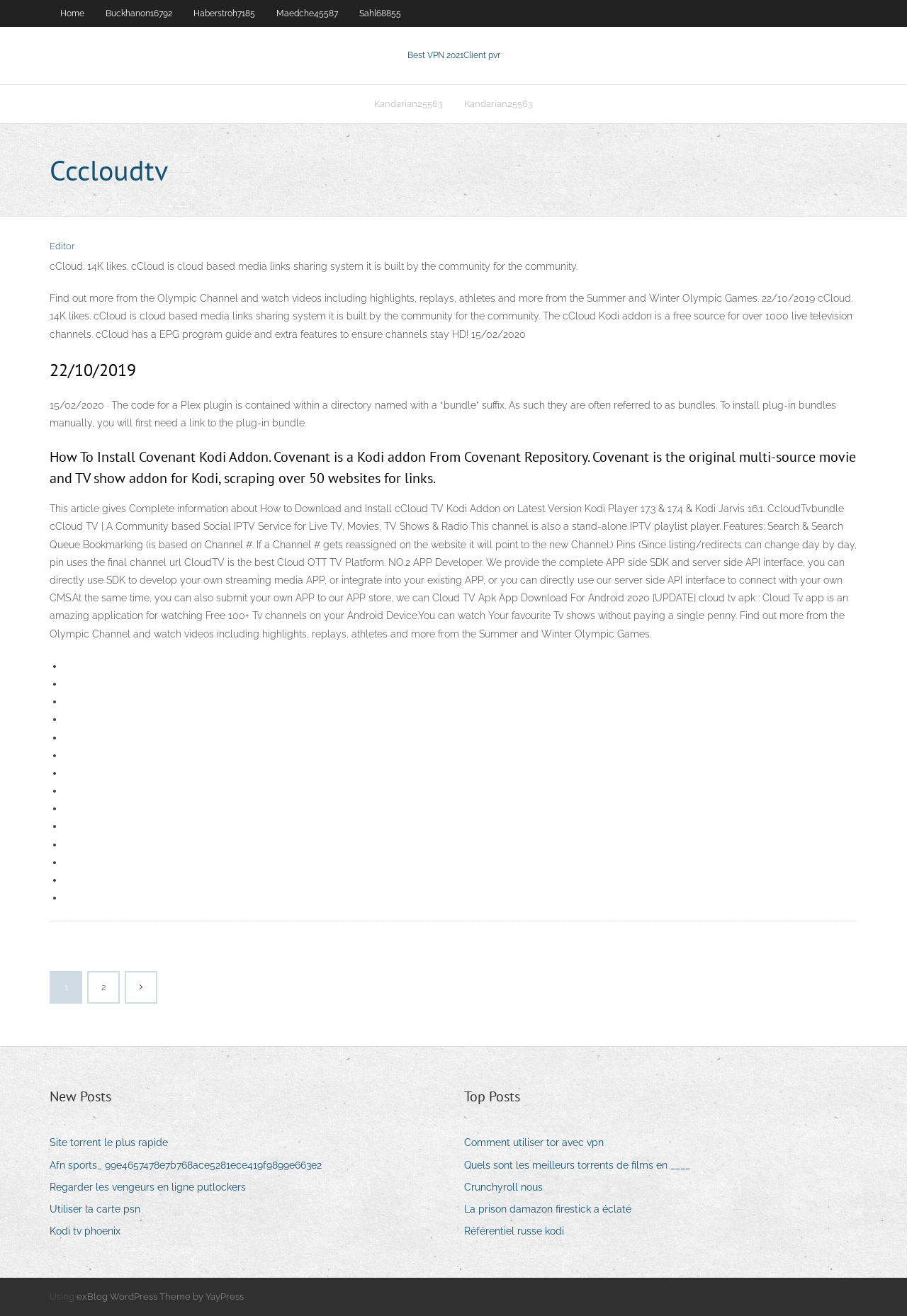Please identify the bounding box coordinates of the element I need to click to follow this instruction: "Click on the 'New Posts' heading".

[0.055, 0.825, 0.123, 0.841]